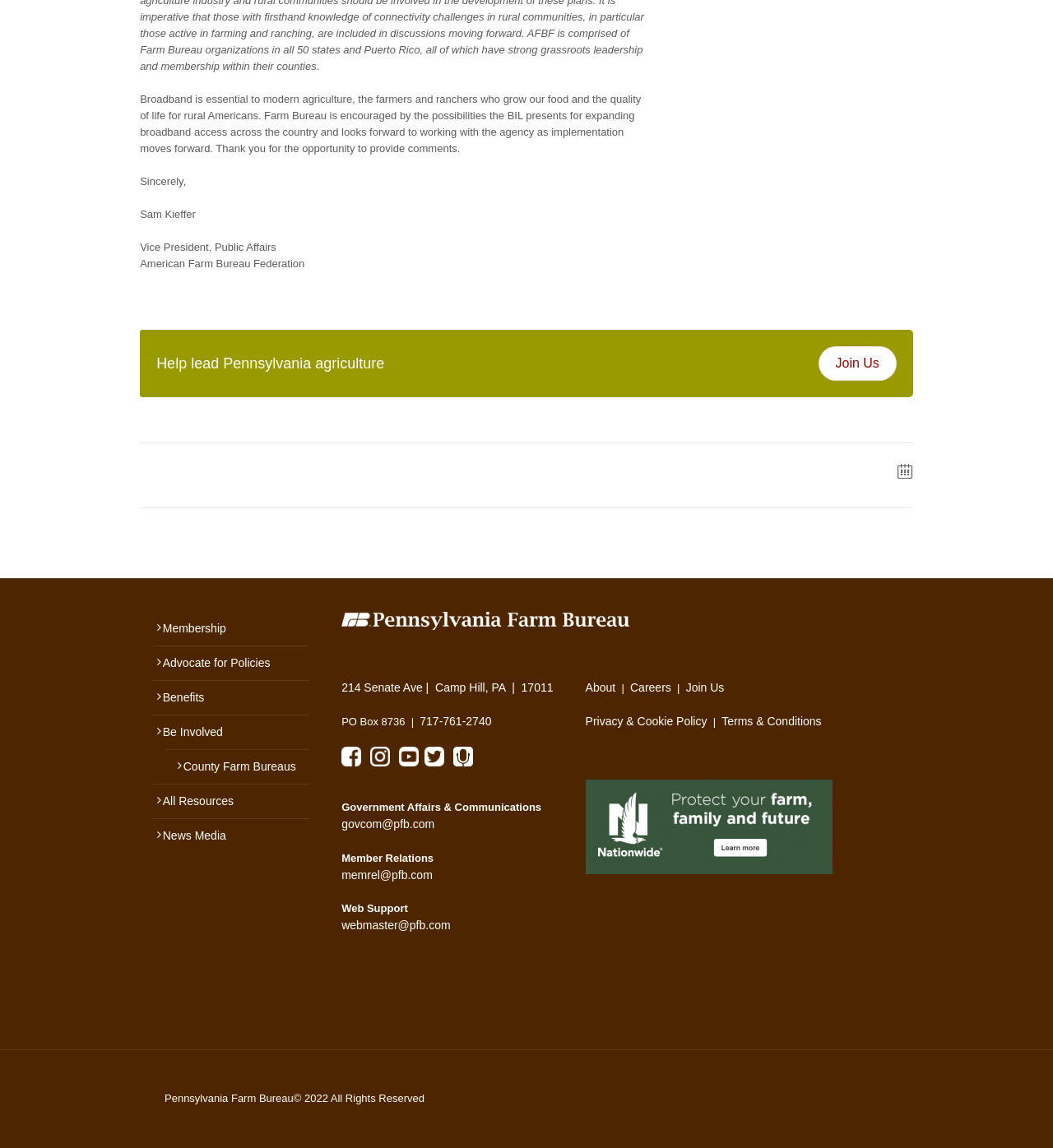Pinpoint the bounding box coordinates for the area that should be clicked to perform the following instruction: "Learn about Careers".

[0.598, 0.593, 0.637, 0.605]